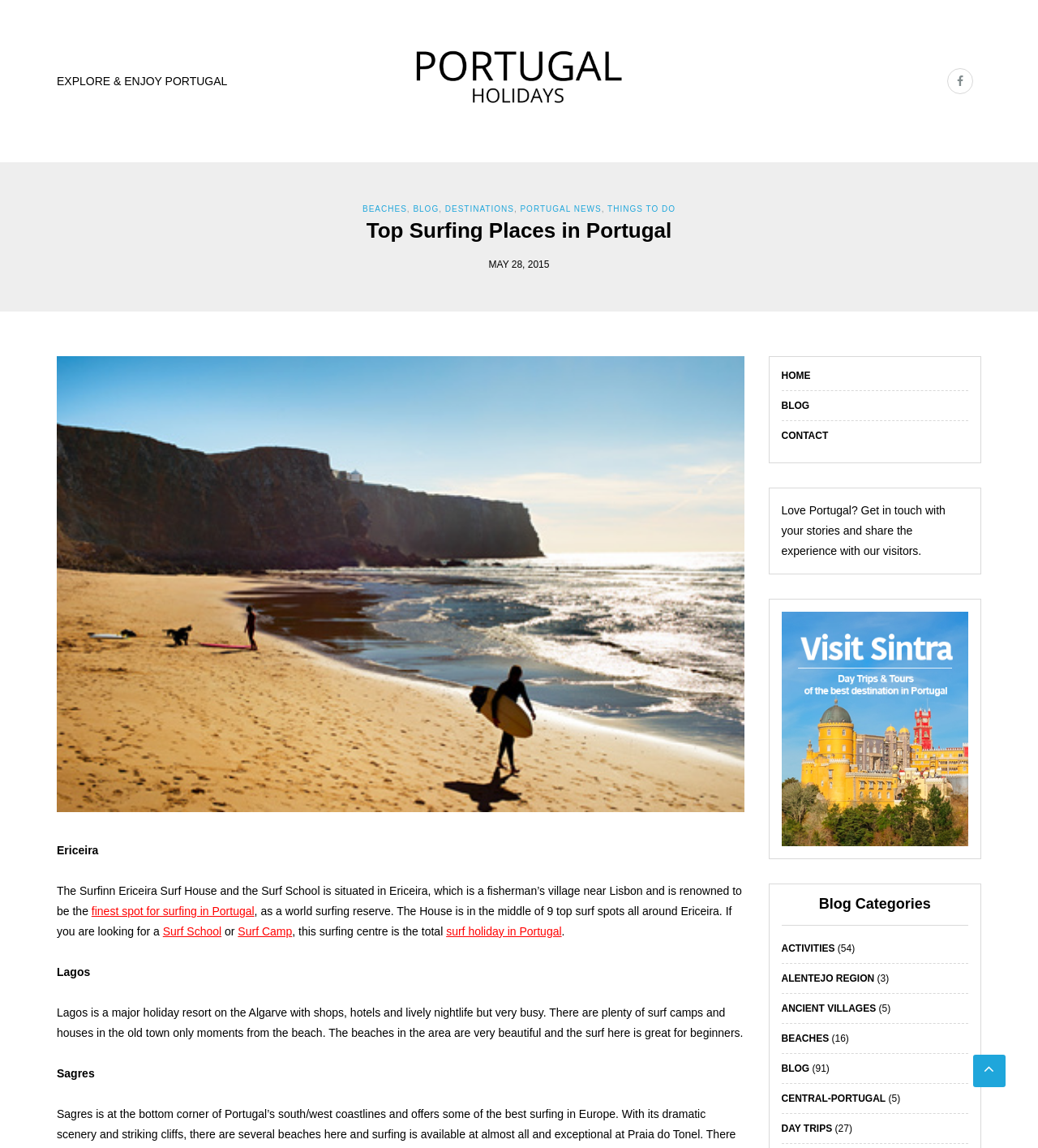How many blog categories are listed on the webpage?
Look at the image and construct a detailed response to the question.

I counted the number of blog categories listed on the webpage, and I found 9 categories: ACTIVITIES, ALENTEJO REGION, ANCIENT VILLAGES, BEACHES, BLOG, CENTRAL-PORTUGAL, DAY TRIPS, and others.